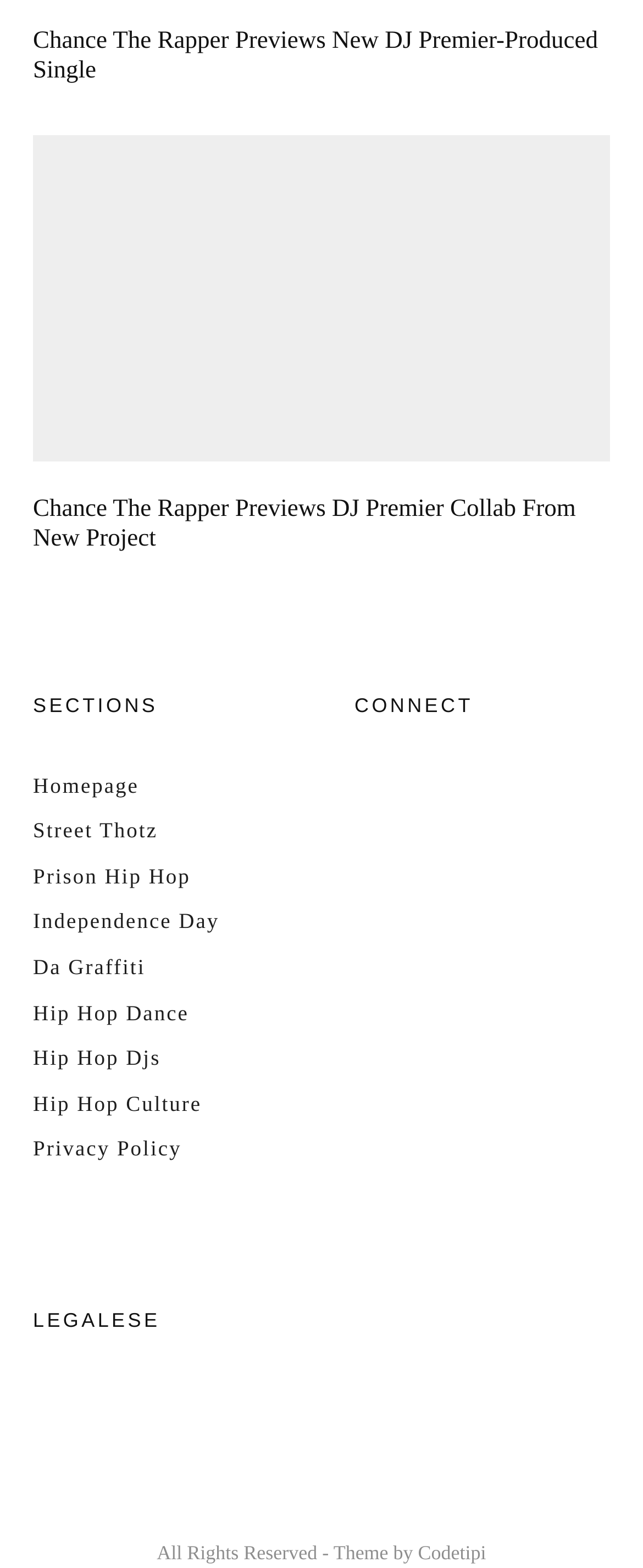Specify the bounding box coordinates of the region I need to click to perform the following instruction: "Read Chance The Rapper's new project preview". The coordinates must be four float numbers in the range of 0 to 1, i.e., [left, top, right, bottom].

[0.051, 0.016, 0.949, 0.054]